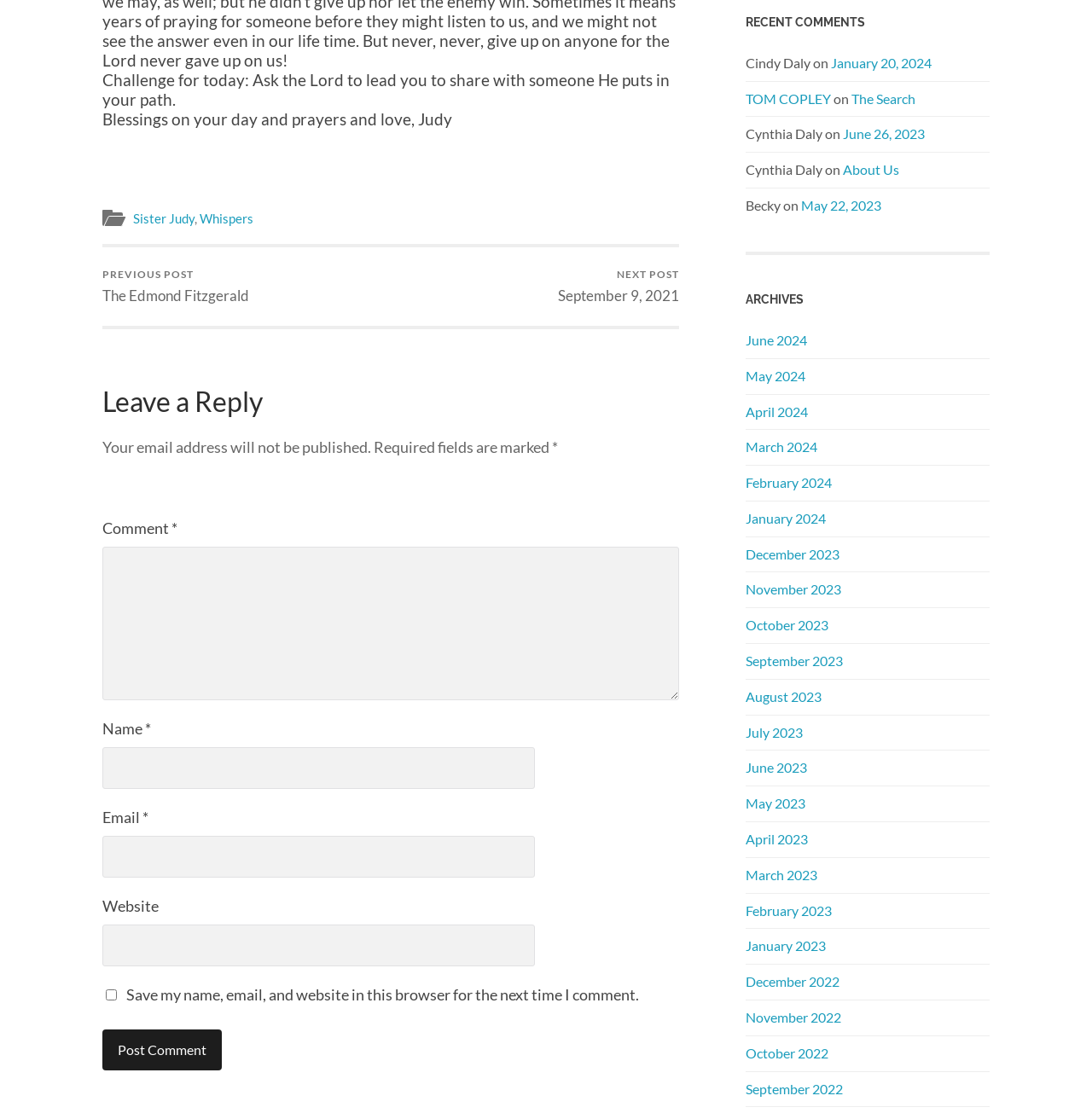How can users navigate to previous or next posts?
Using the image as a reference, answer the question in detail.

Users can navigate to previous or next posts by clicking on the 'PREVIOUS POST' and 'NEXT POST' links, which are located below the post content and above the 'Leave a Reply' section.